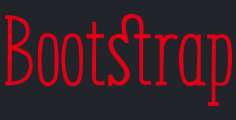What is the brand's focus? Based on the image, give a response in one word or a short phrase.

Modern beverage solutions